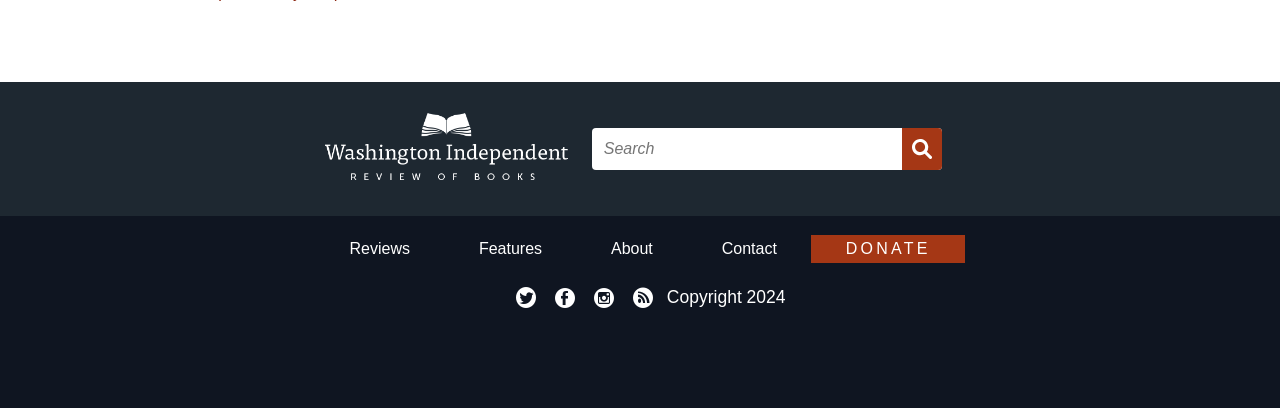Locate the bounding box coordinates of the clickable region to complete the following instruction: "Submit a search query."

[0.704, 0.315, 0.736, 0.418]